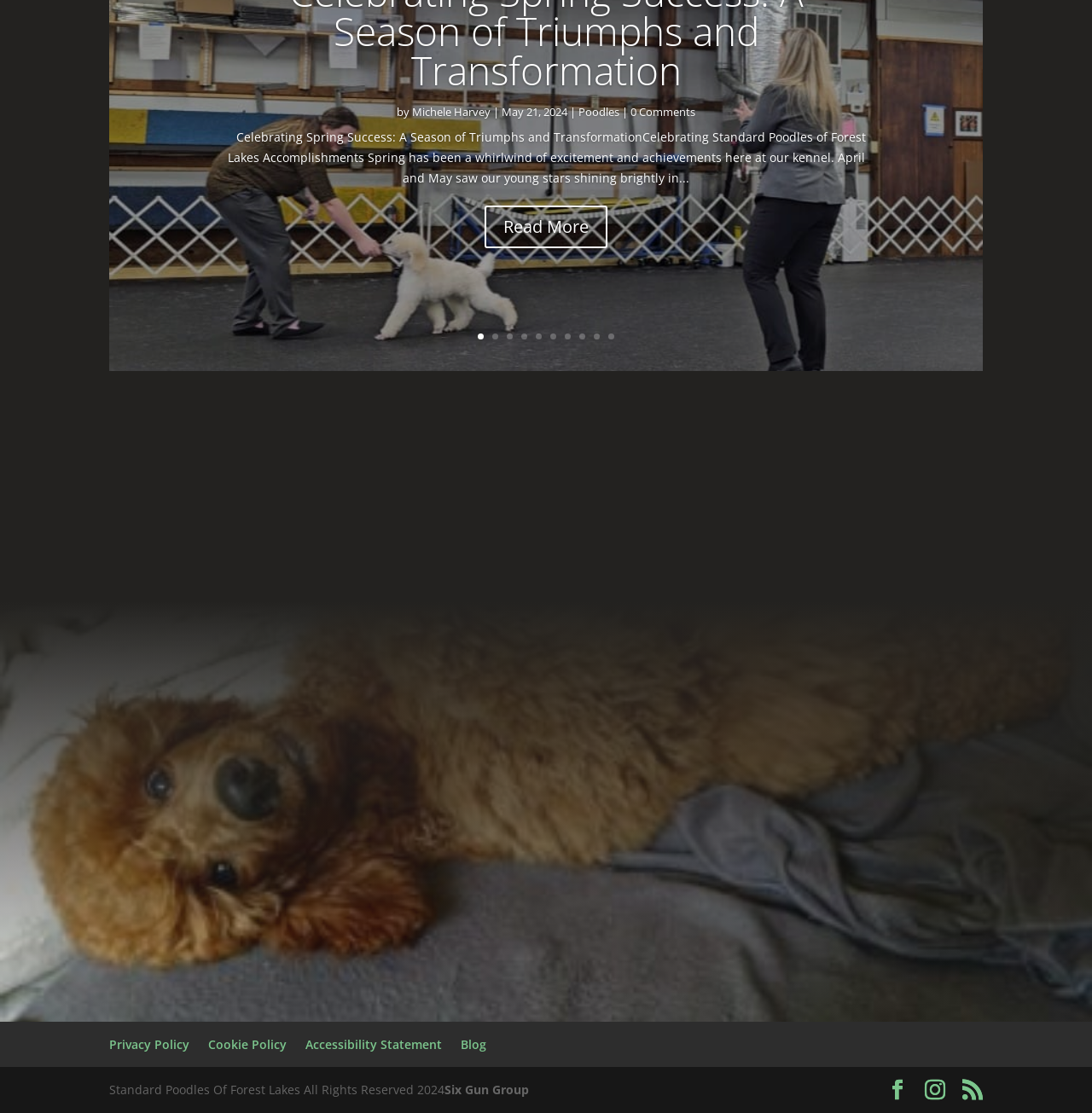Locate the bounding box coordinates of the clickable area to execute the instruction: "View page 5". Provide the coordinates as four float numbers between 0 and 1, represented as [left, top, right, bottom].

[0.88, 0.08, 0.917, 0.117]